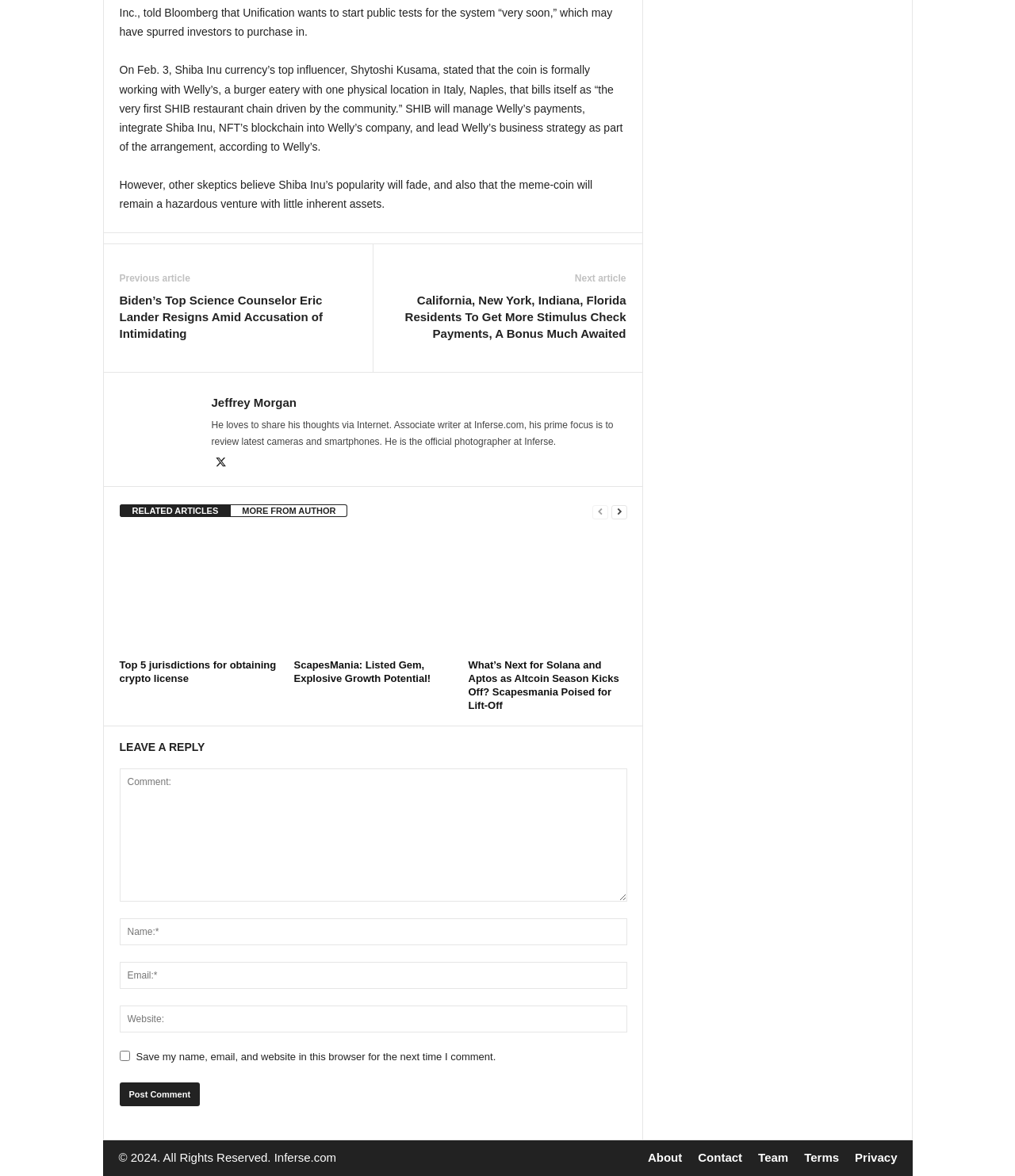Can you determine the bounding box coordinates of the area that needs to be clicked to fulfill the following instruction: "Read the previous article"?

[0.118, 0.232, 0.187, 0.241]